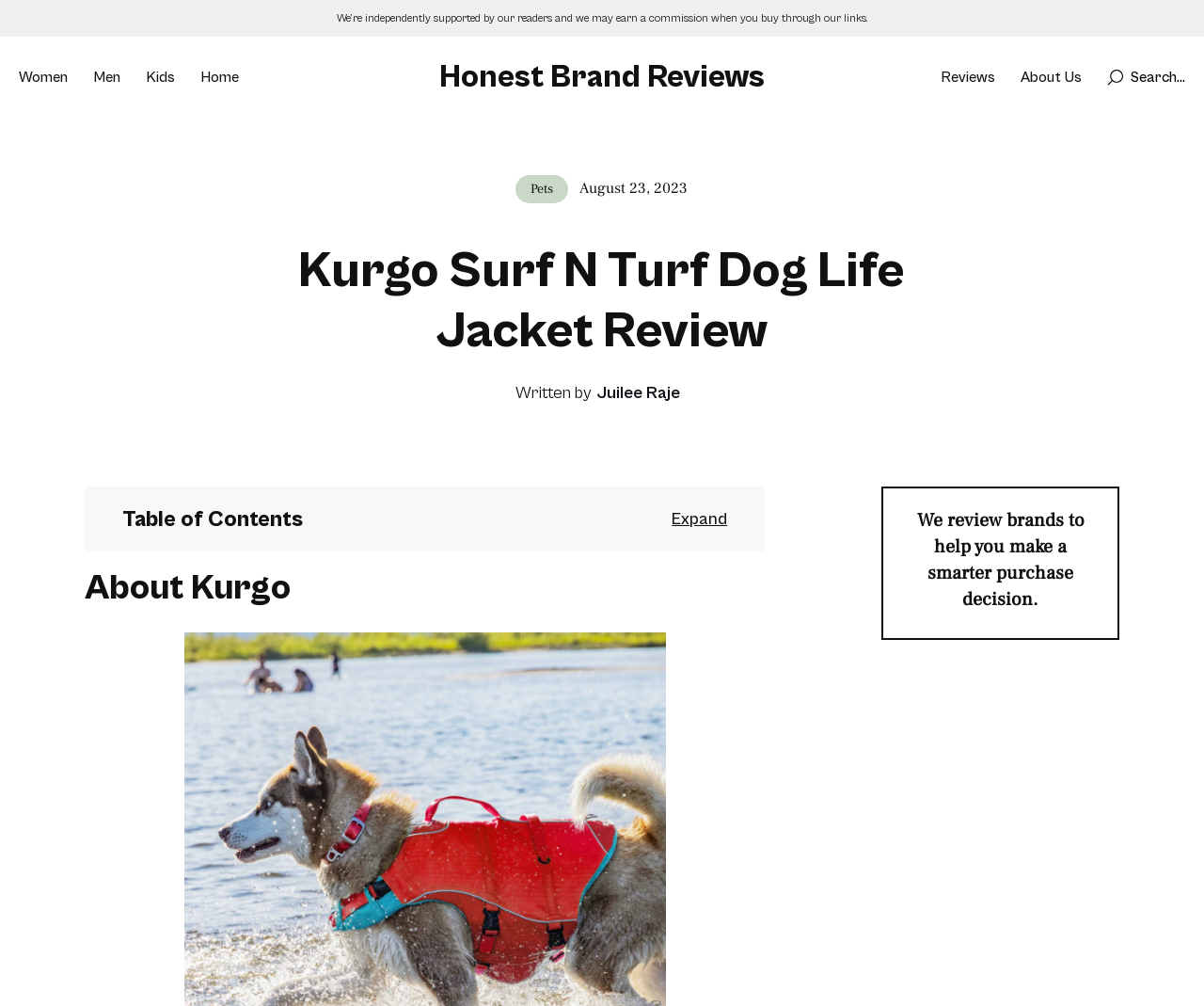Provide a comprehensive description of the webpage.

This webpage is a review of the Kurgo Surf N Turf Dog Life Jacket. At the top, there is a horizontal navigation bar with links to different categories such as "Women", "Men", "Kids", and "Home". Below this navigation bar, there is a link to "Honest Brand Reviews". 

On the right side of the page, there is another horizontal navigation bar with links to "Reviews", "About Us", and a search button. The search button has an image of a magnifying glass. 

The main content of the page starts with a heading that reads "Kurgo Surf N Turf Dog Life Jacket Review". Below this heading, there is a static text that reads "Written by" followed by a link to the author's name, "Juilee Raje". 

To the right of the author's name, there is a table of contents. Below the table of contents, there is a section about Kurgo, with a heading that reads "About Kurgo". 

Further down the page, there is a section that explains the purpose of the review, with a heading that reads "We review brands to help you make a smarter purchase decision." This section is followed by a large block of text that provides the detailed review of the Kurgo Surf N Turf Dog Life Jacket.